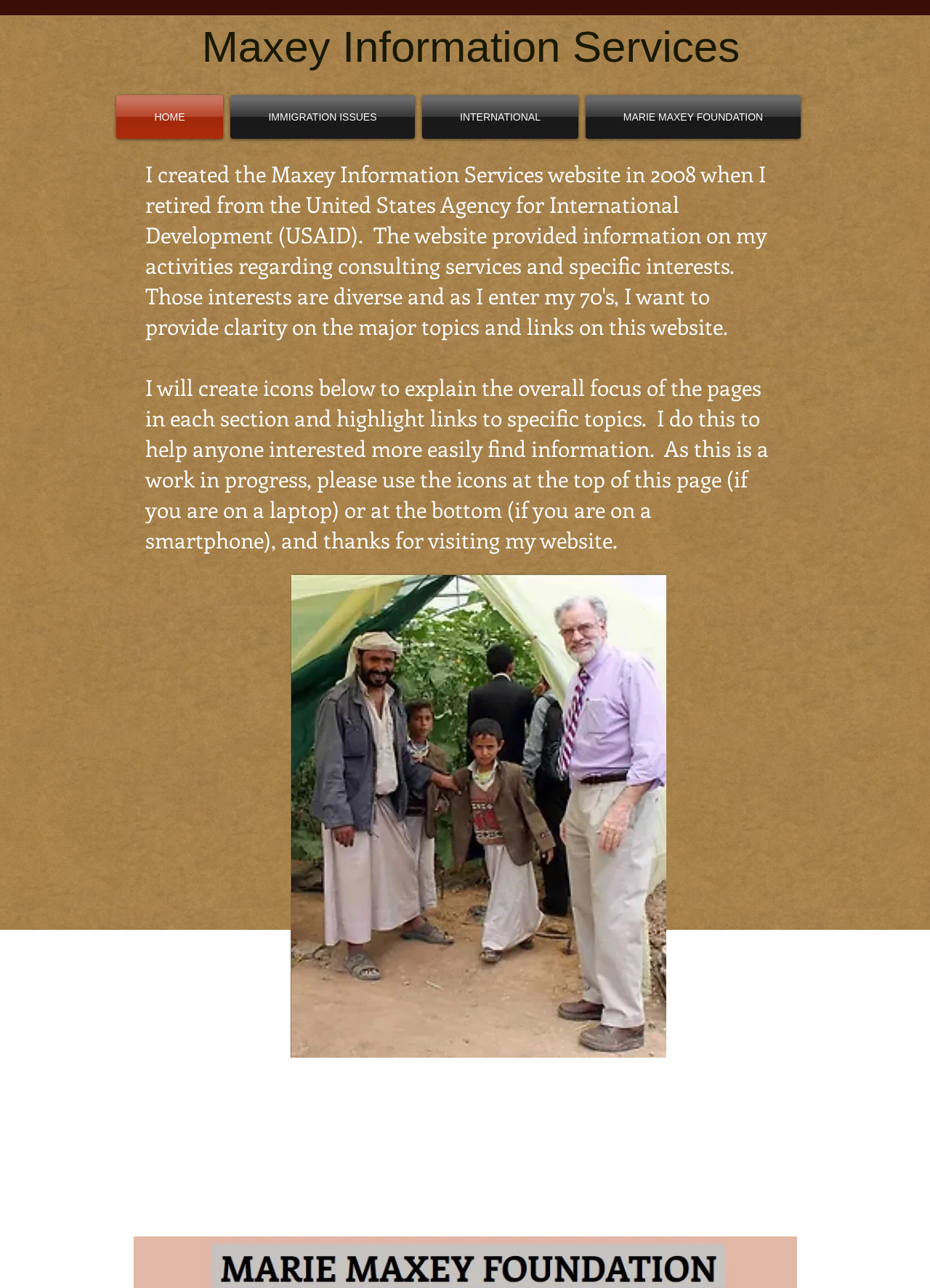For the given element description editorfse@universalwiser.com, determine the bounding box coordinates of the UI element. The coordinates should follow the format (top-left x, top-left y, bottom-right x, bottom-right y) and be within the range of 0 to 1.

None